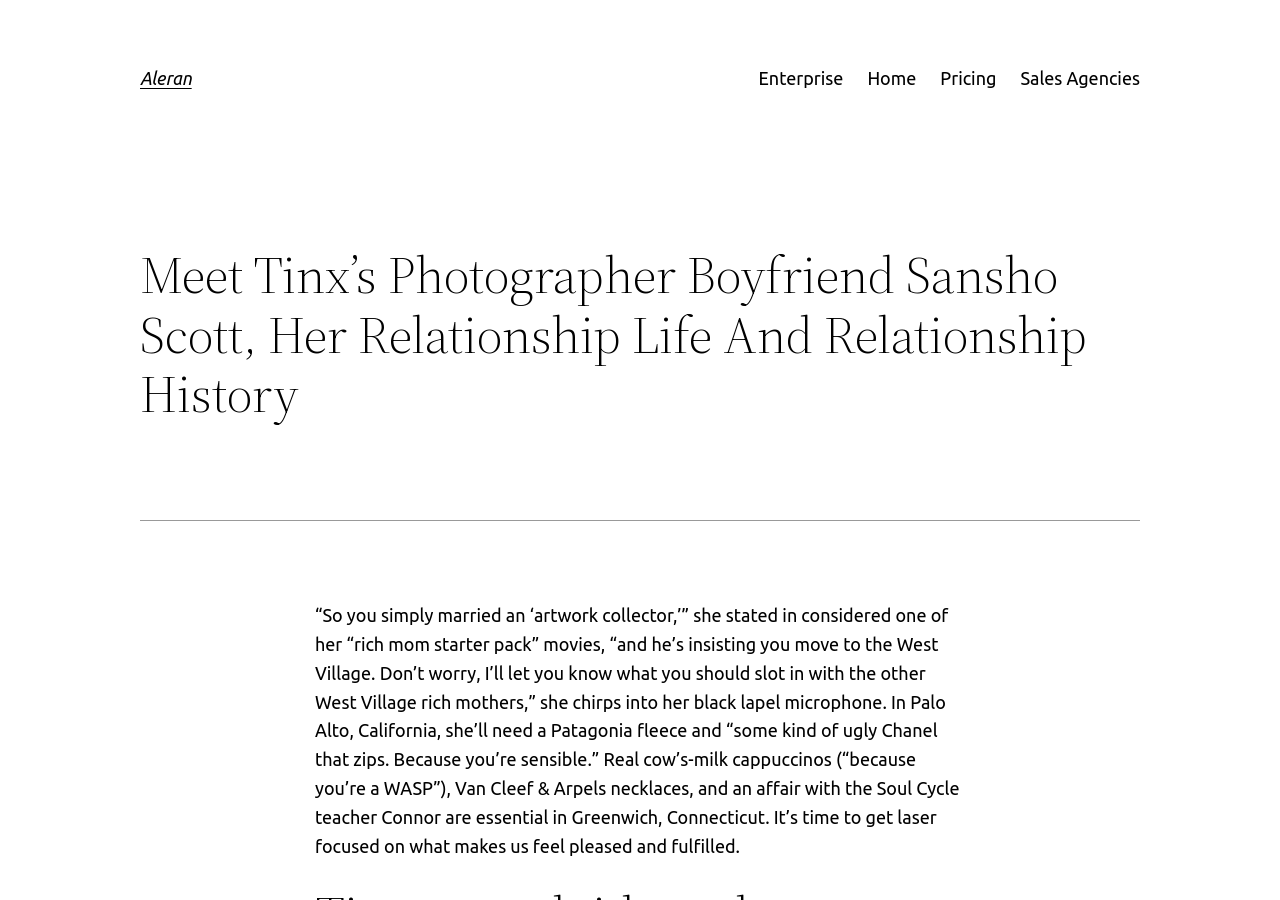Using the information in the image, could you please answer the following question in detail:
What is the name of the exercise class mentioned in the article?

The static text element mentions Soul Cycle as the exercise class where Tinx would have an affair with the teacher, Connor, in Greenwich, Connecticut.